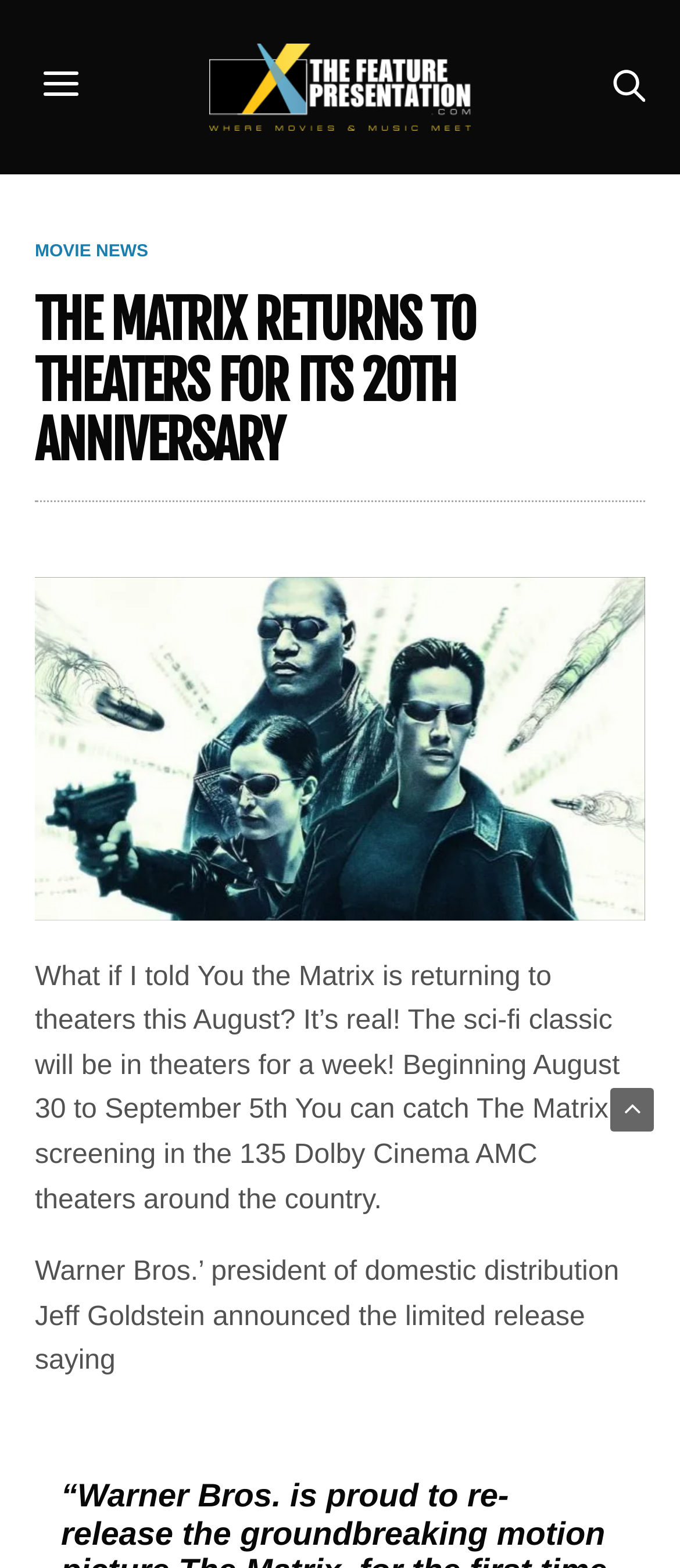Identify the bounding box of the UI component described as: "Movie News".

[0.051, 0.156, 0.218, 0.167]